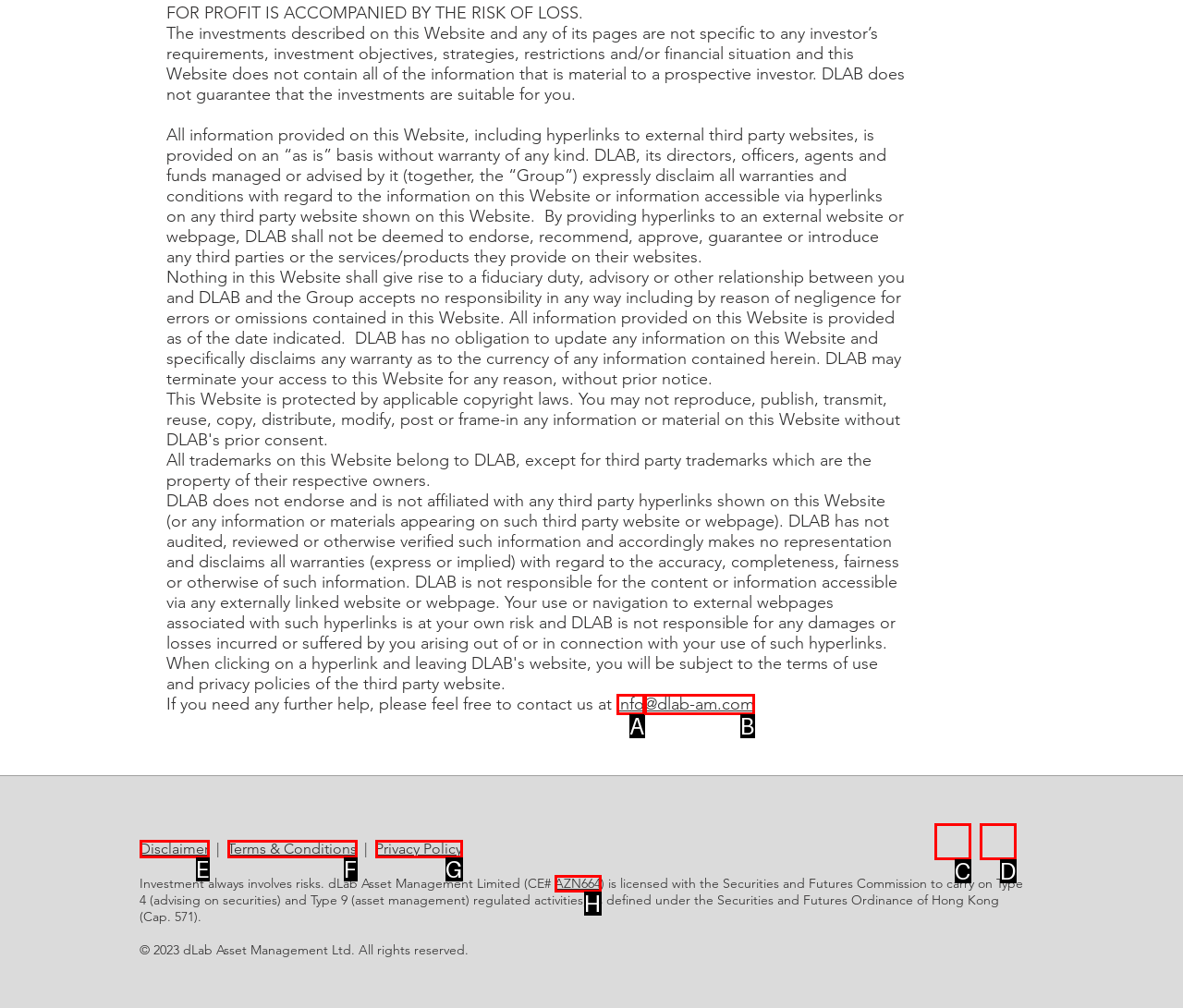Determine the HTML element that aligns with the description: Terms & Conditions
Answer by stating the letter of the appropriate option from the available choices.

F